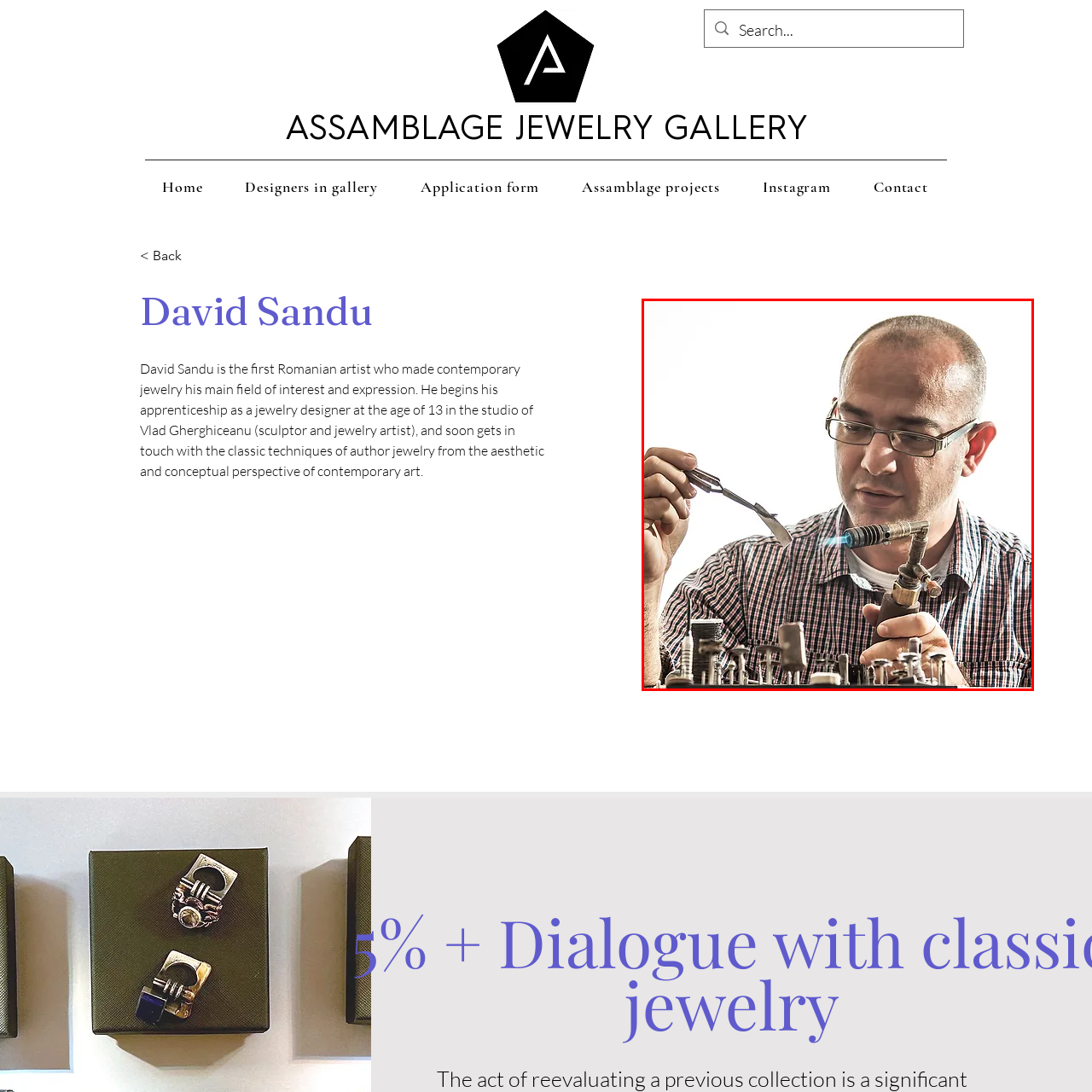What is the background of the image?
Focus on the image highlighted within the red borders and answer with a single word or short phrase derived from the image.

Bright, neutral